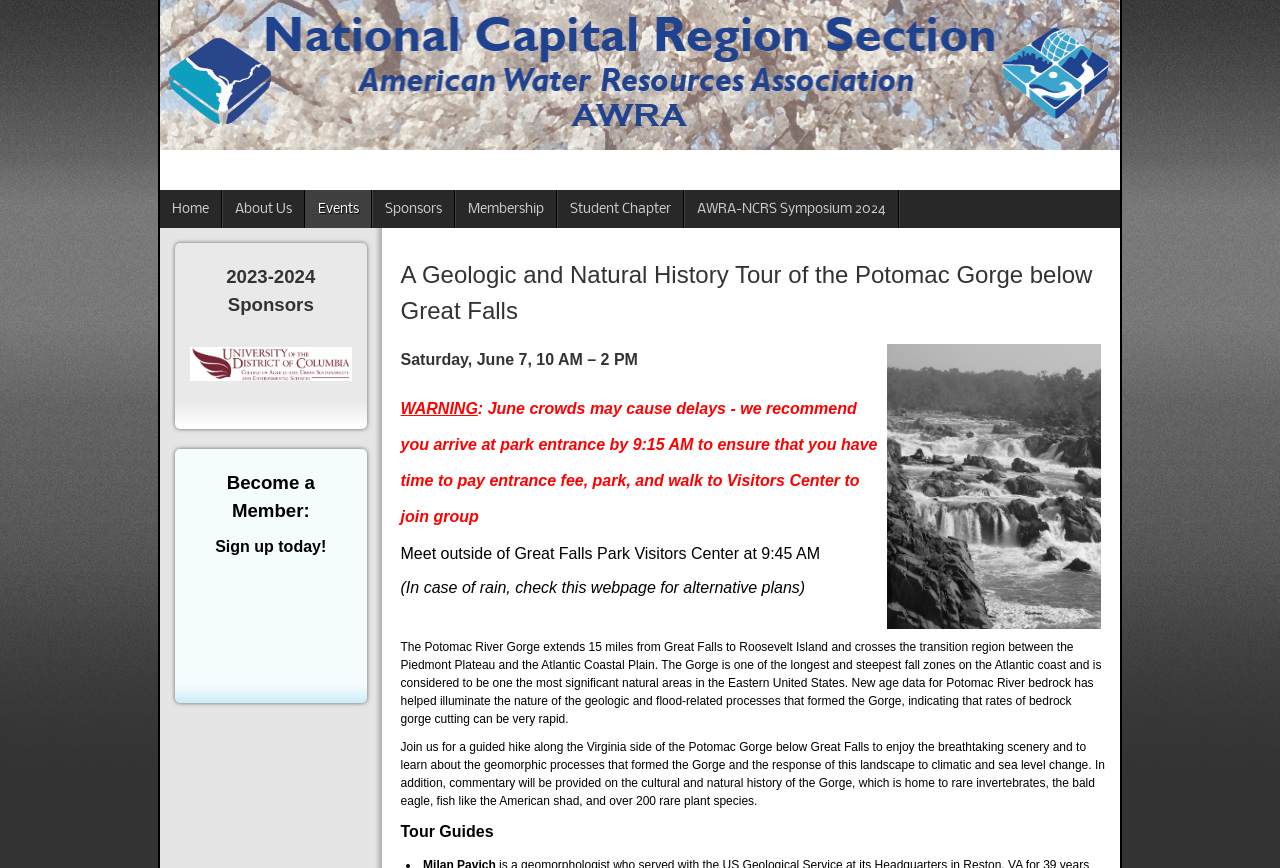Provide a short answer to the following question with just one word or phrase: What is the geological feature that the tour will explore?

The Potomac River Gorge